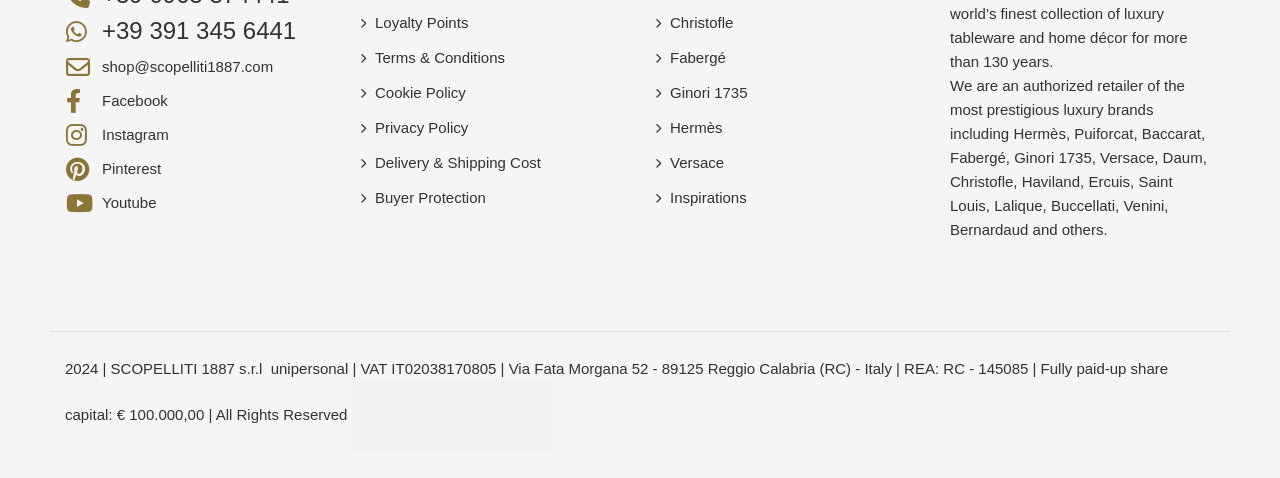Review the image closely and give a comprehensive answer to the question: What is the brand mentioned in the StaticText element?

I found the brand mentioned in the StaticText element by reading the text, which mentions 'We are an authorized retailer of the most prestigious luxury brands including Hermès, Puiforcat, Baccarat, Fabergé, Ginori 1735, Versace, Daum, Christofle, Haviland, Ercuis, Saint Louis, Lalique, Buccellati, Venini, Bernardaud and others.'